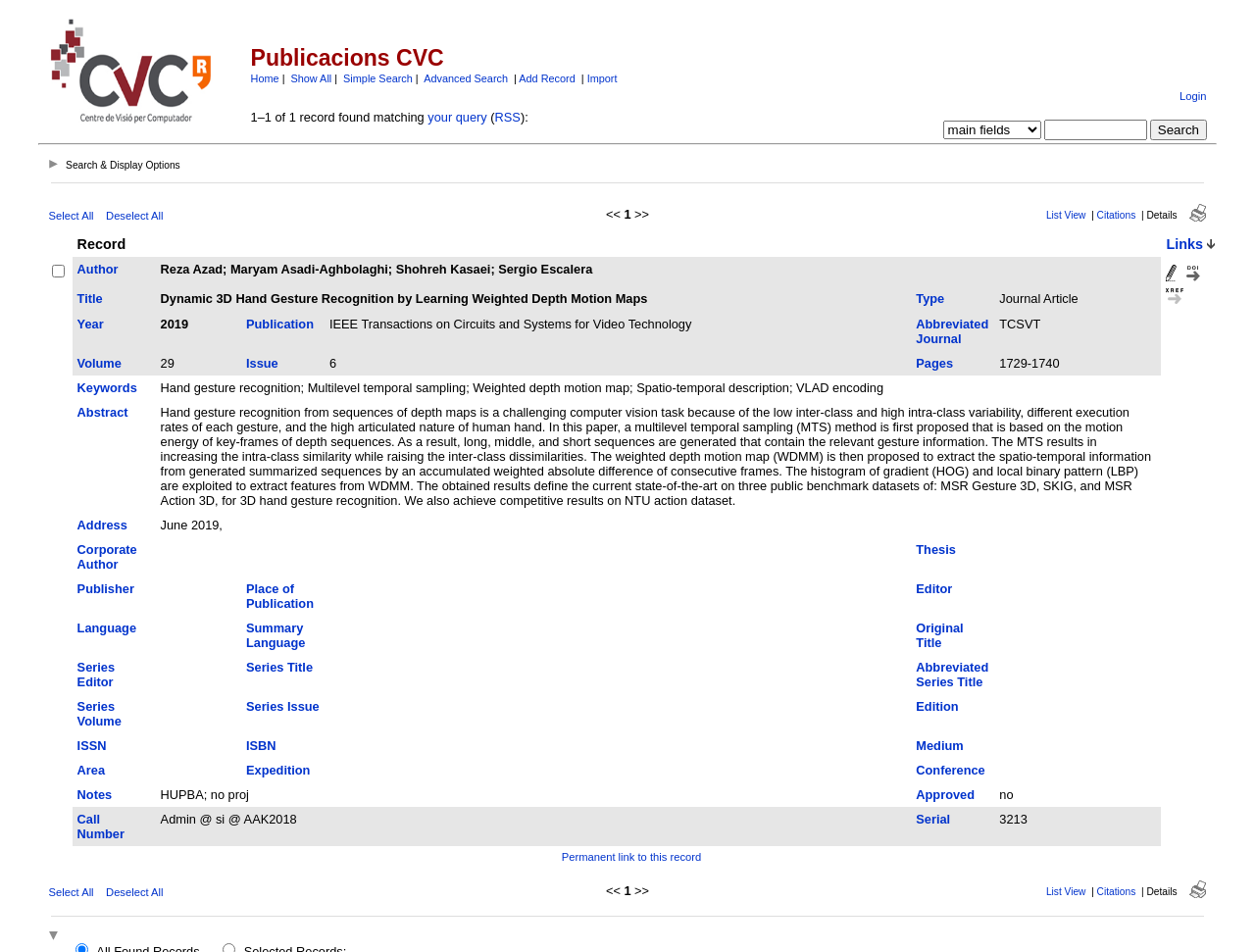Please give the bounding box coordinates of the area that should be clicked to fulfill the following instruction: "Toggle the Search & Display Options". The coordinates should be in the format of four float numbers from 0 to 1, i.e., [left, top, right, bottom].

[0.039, 0.168, 0.144, 0.18]